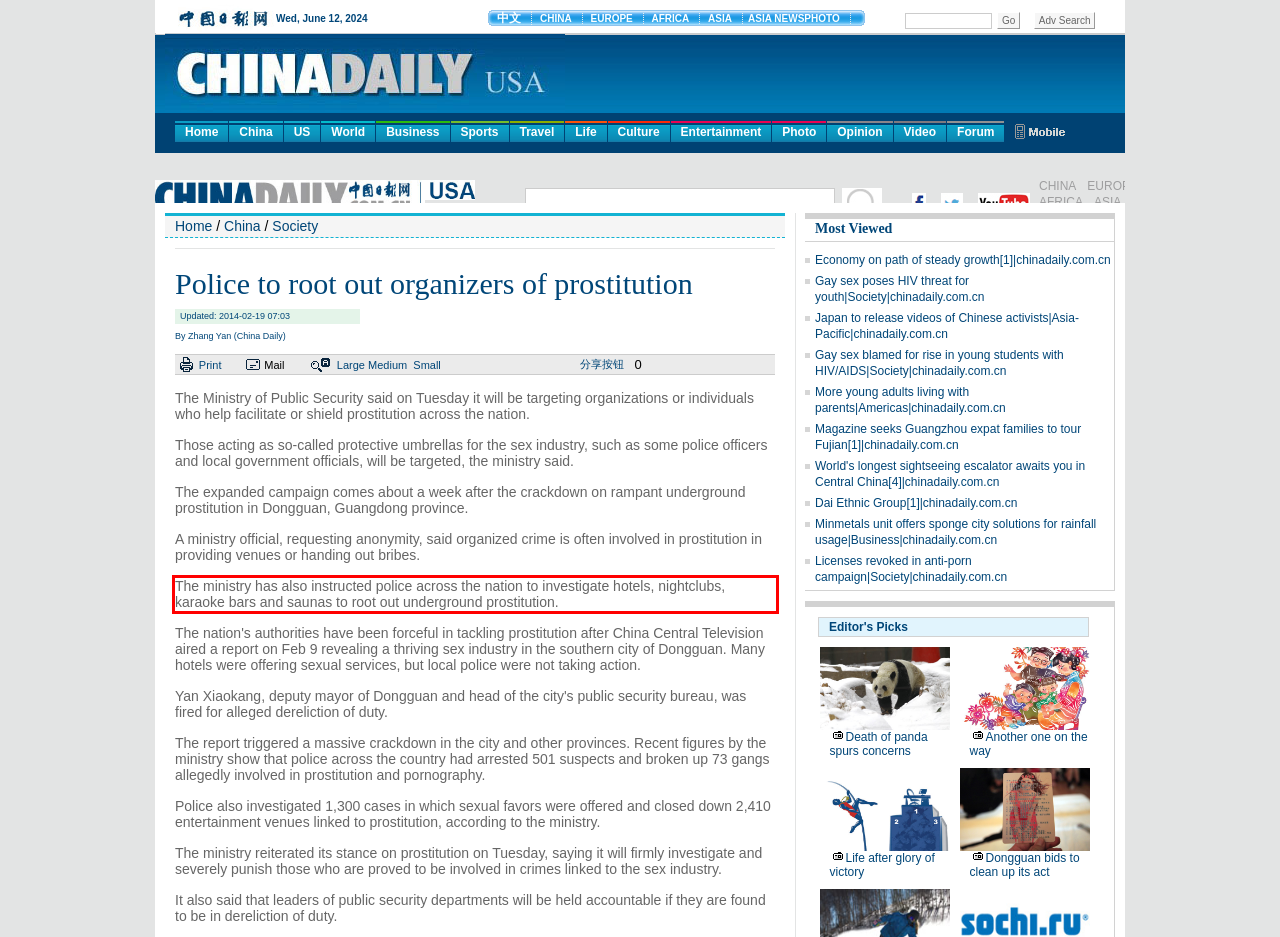Given a webpage screenshot with a red bounding box, perform OCR to read and deliver the text enclosed by the red bounding box.

The ministry has also instructed police across the nation to investigate hotels, nightclubs, karaoke bars and saunas to root out underground prostitution.